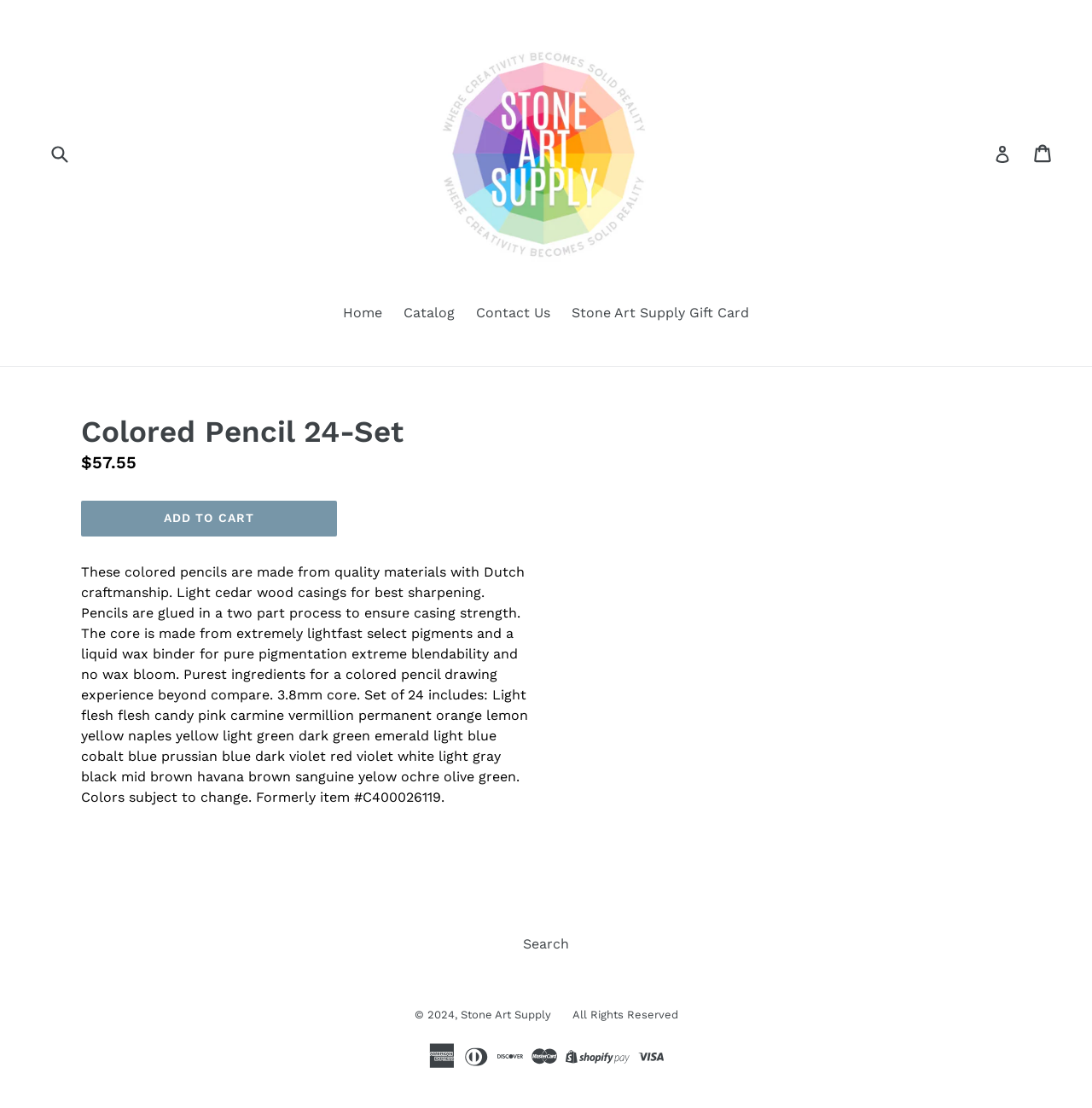Answer the following in one word or a short phrase: 
What is the size of the pencil core?

3.8mm